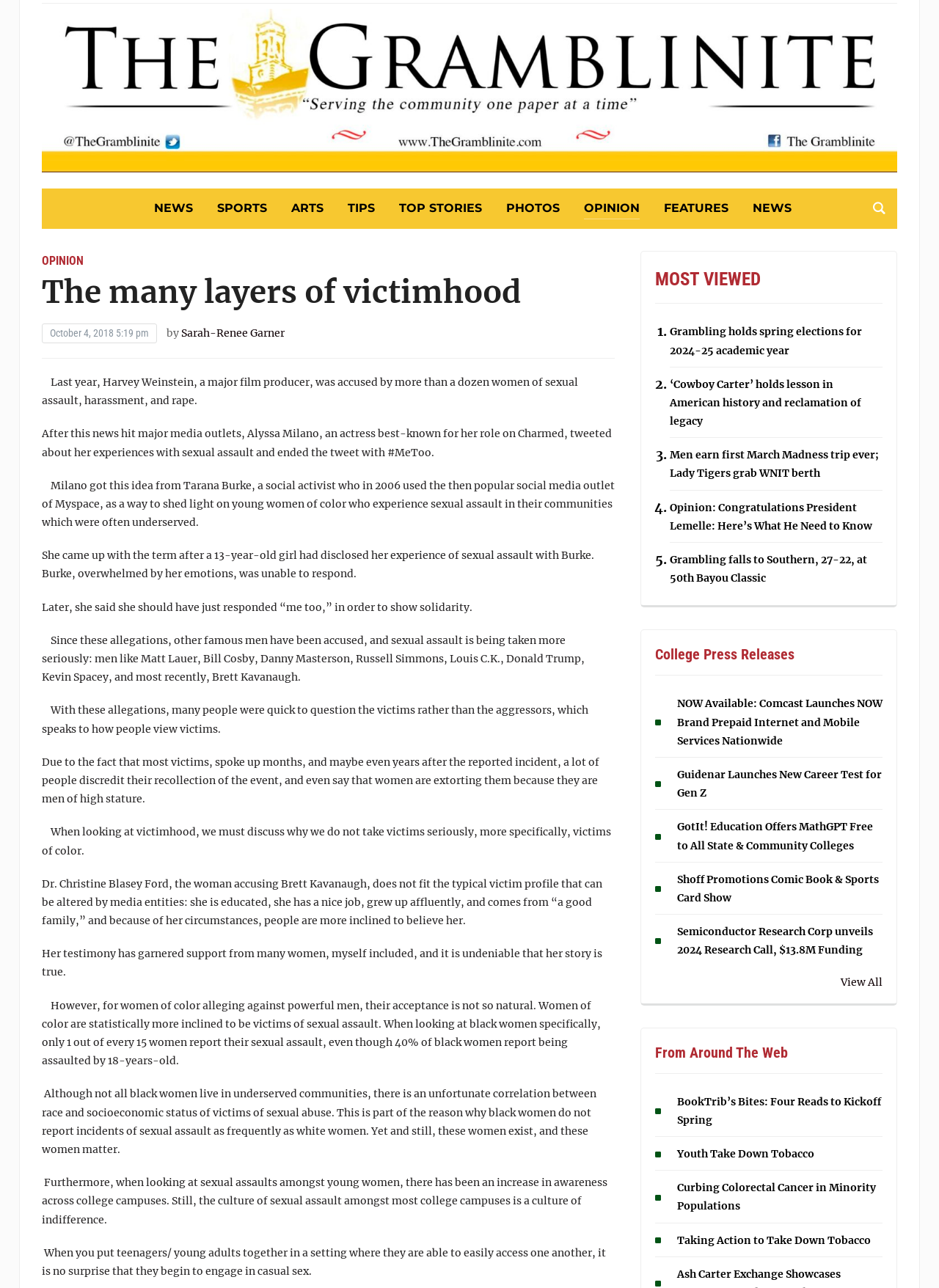Extract the bounding box coordinates of the UI element described by: "Make Mnoney Online". The coordinates should include four float numbers ranging from 0 to 1, e.g., [left, top, right, bottom].

None